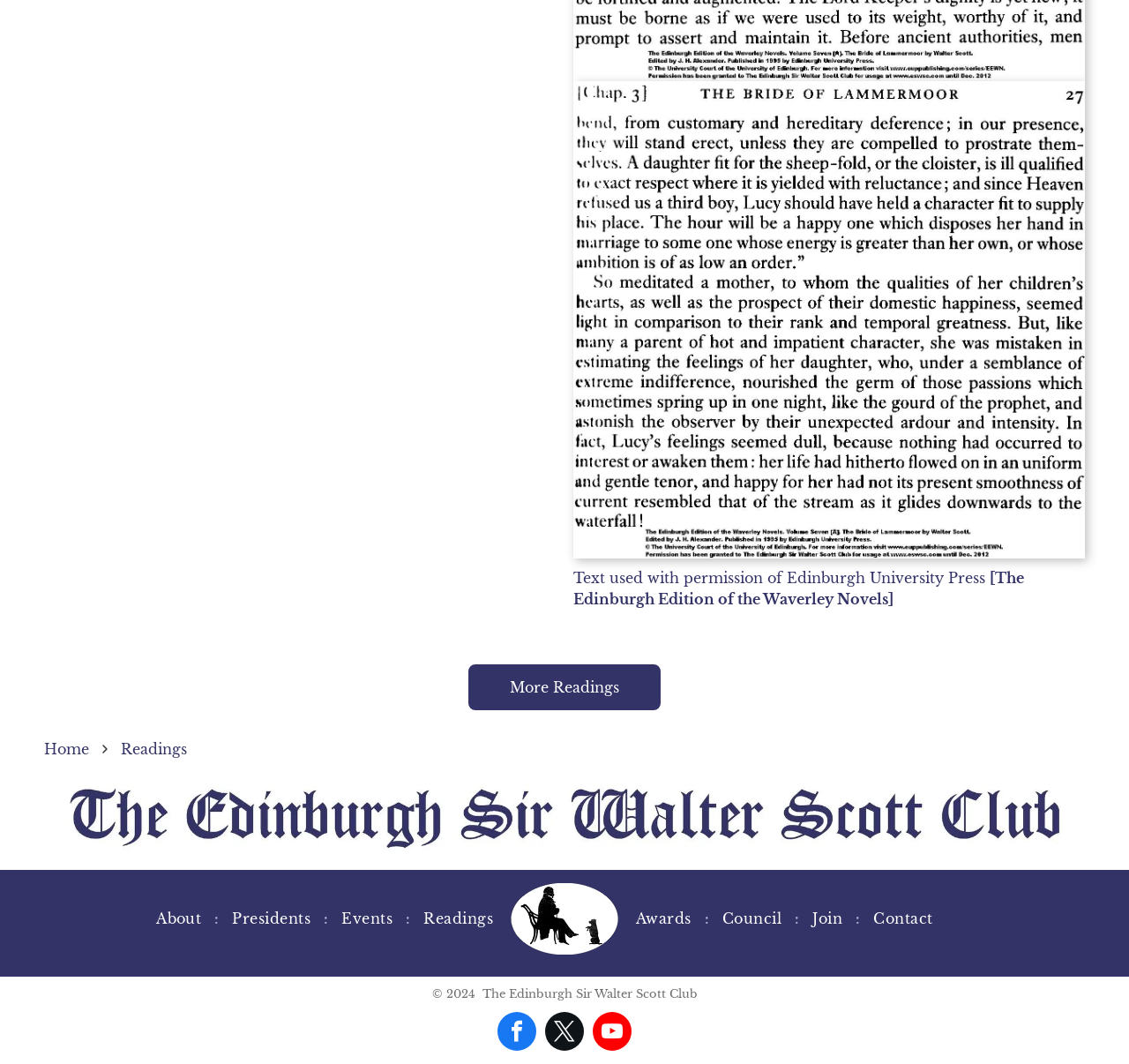What is the orientation of the menubar?
Could you please answer the question thoroughly and with as much detail as possible?

I found the answer by looking at the menubar elements with the orientation attribute set to 'horizontal'.